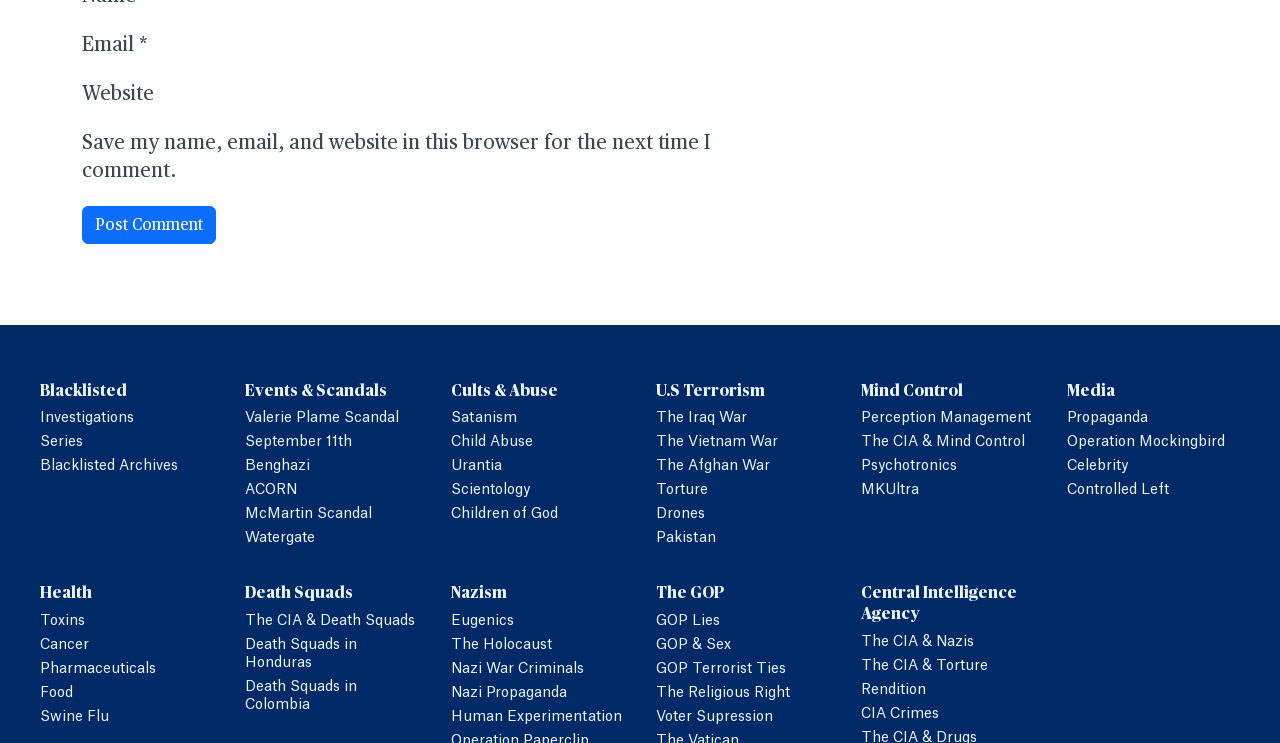What is the purpose of the 'Post Comment' button?
Using the image as a reference, answer with just one word or a short phrase.

To submit a comment